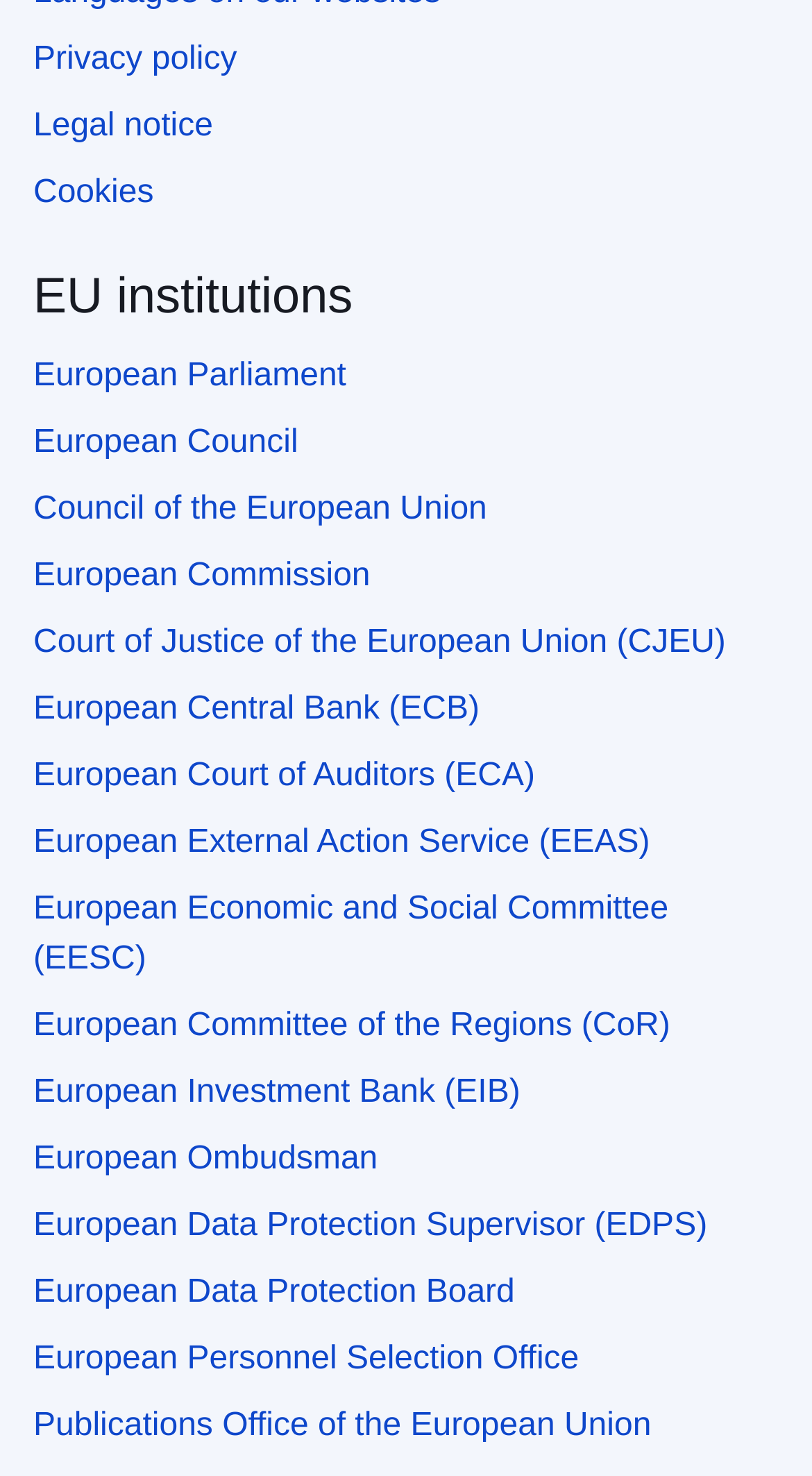Show the bounding box coordinates for the element that needs to be clicked to execute the following instruction: "Read privacy policy". Provide the coordinates in the form of four float numbers between 0 and 1, i.e., [left, top, right, bottom].

[0.041, 0.028, 0.292, 0.052]